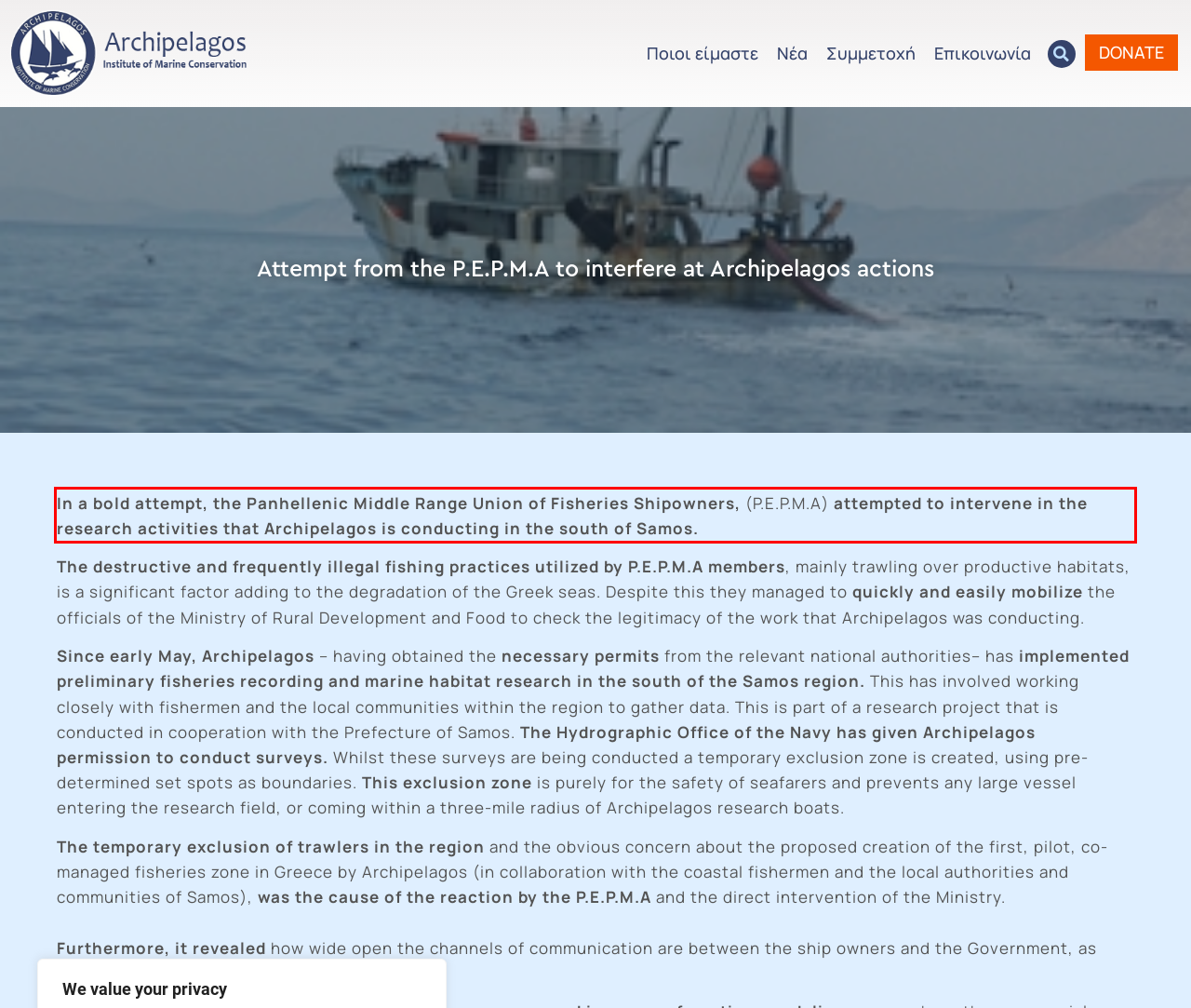Within the screenshot of a webpage, identify the red bounding box and perform OCR to capture the text content it contains.

In a bold attempt, the Panhellenic Middle Range Union of Fisheries Shipowners, (P.E.P.M.A) attempted to intervene in the research activities that Archipelagos is conducting in the south of Samos.